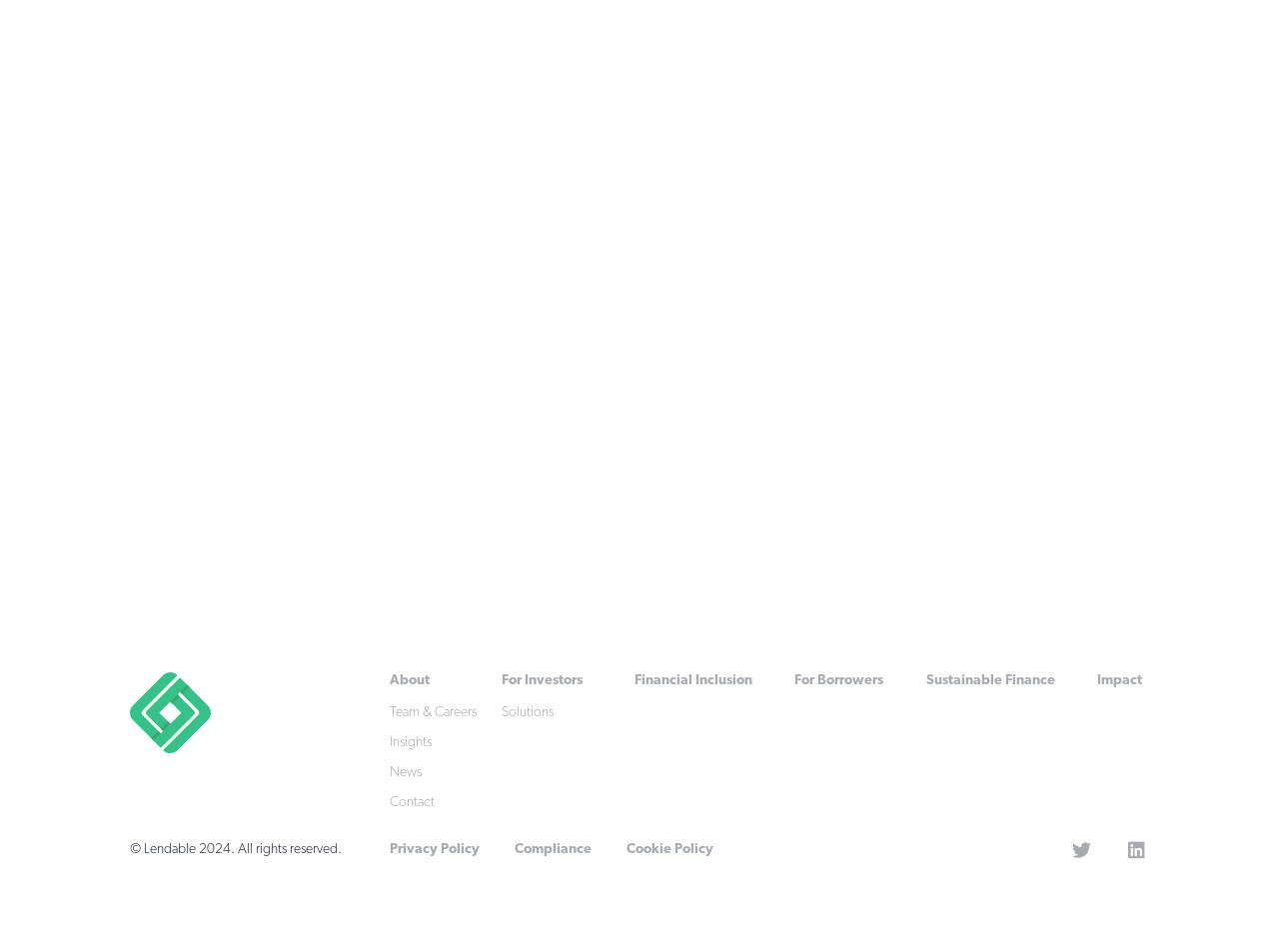Locate the bounding box coordinates of the element that should be clicked to execute the following instruction: "Read the Privacy Policy".

[0.305, 0.883, 0.375, 0.902]